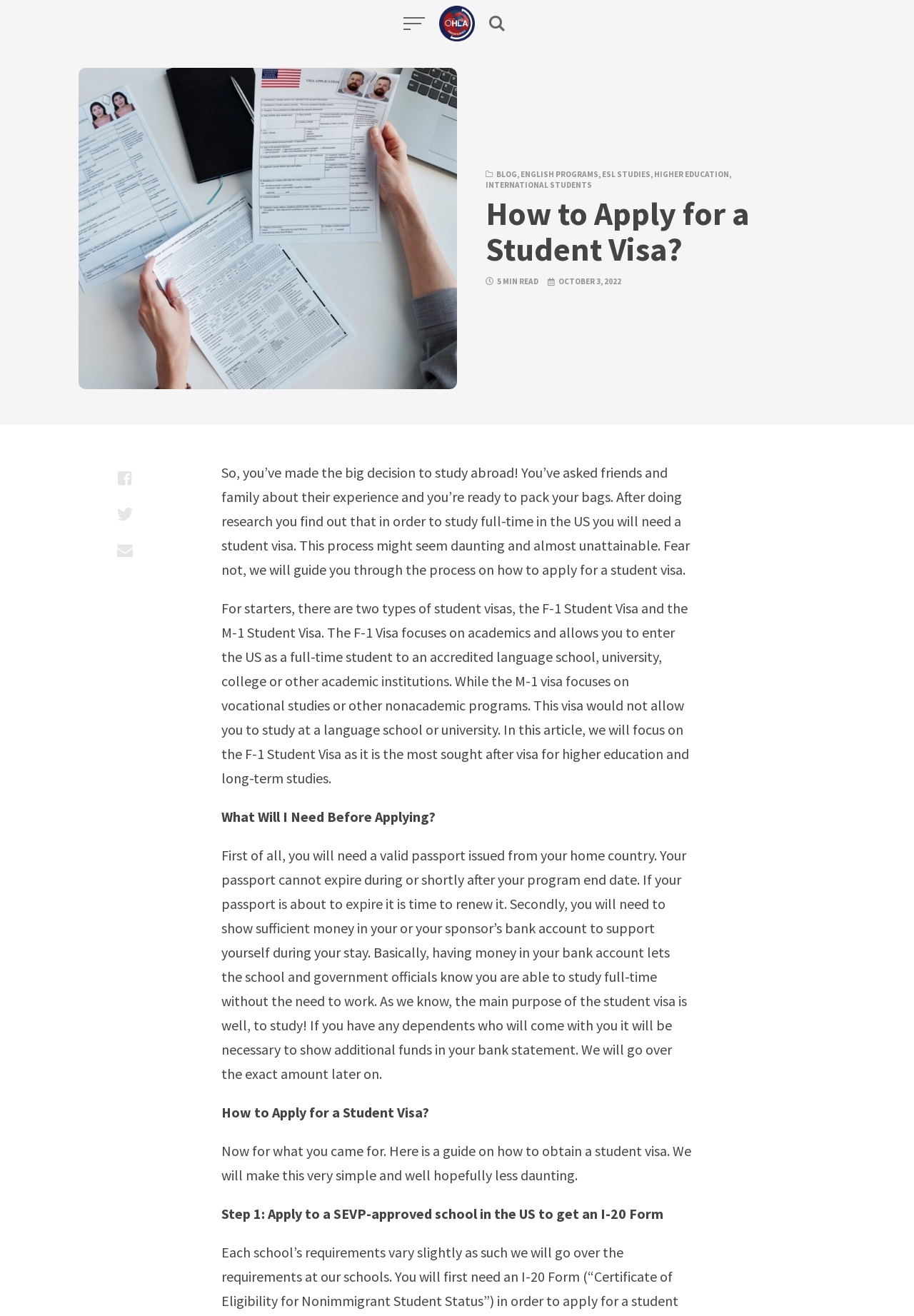What is required to show sufficient money? Using the information from the screenshot, answer with a single word or phrase.

Bank account